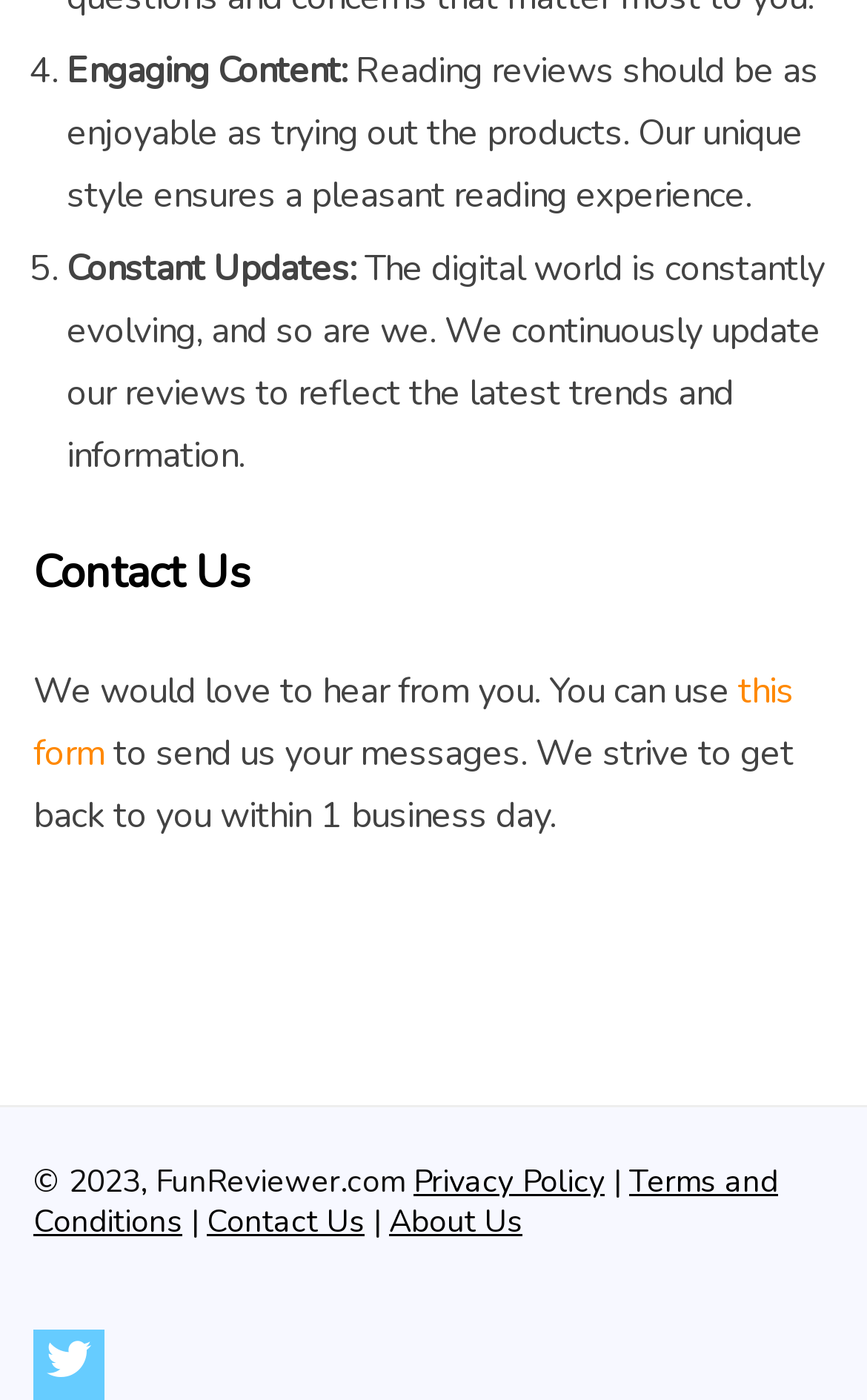What is the copyright year of the website?
Please look at the screenshot and answer in one word or a short phrase.

2023